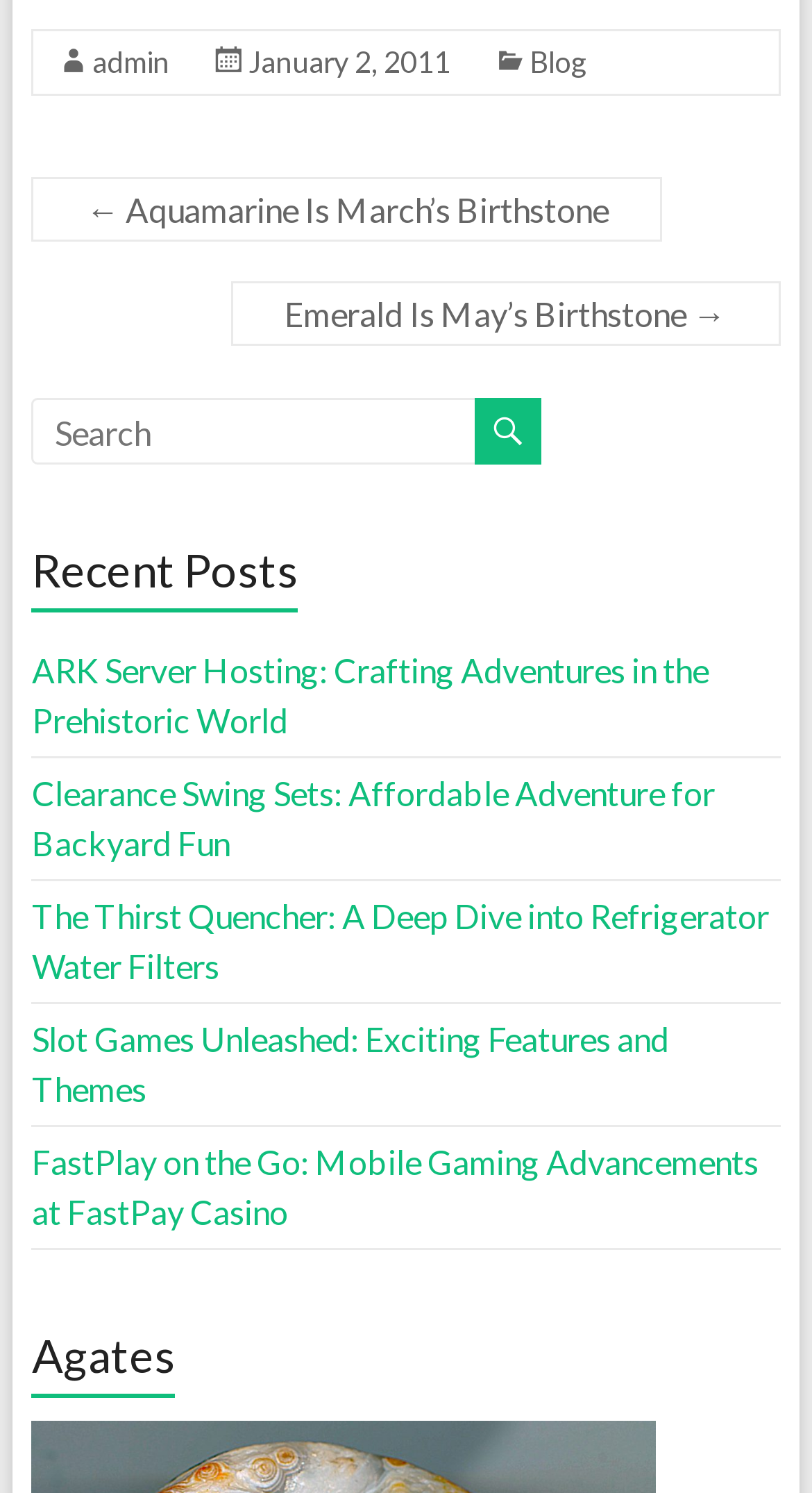Based on the image, provide a detailed response to the question:
Is there a section dedicated to a specific type of gemstone?

I found a heading 'Agates' which suggests that there is a section dedicated to this specific type of gemstone. This heading is a child element of the main content section, which implies that it is a separate section on the webpage.